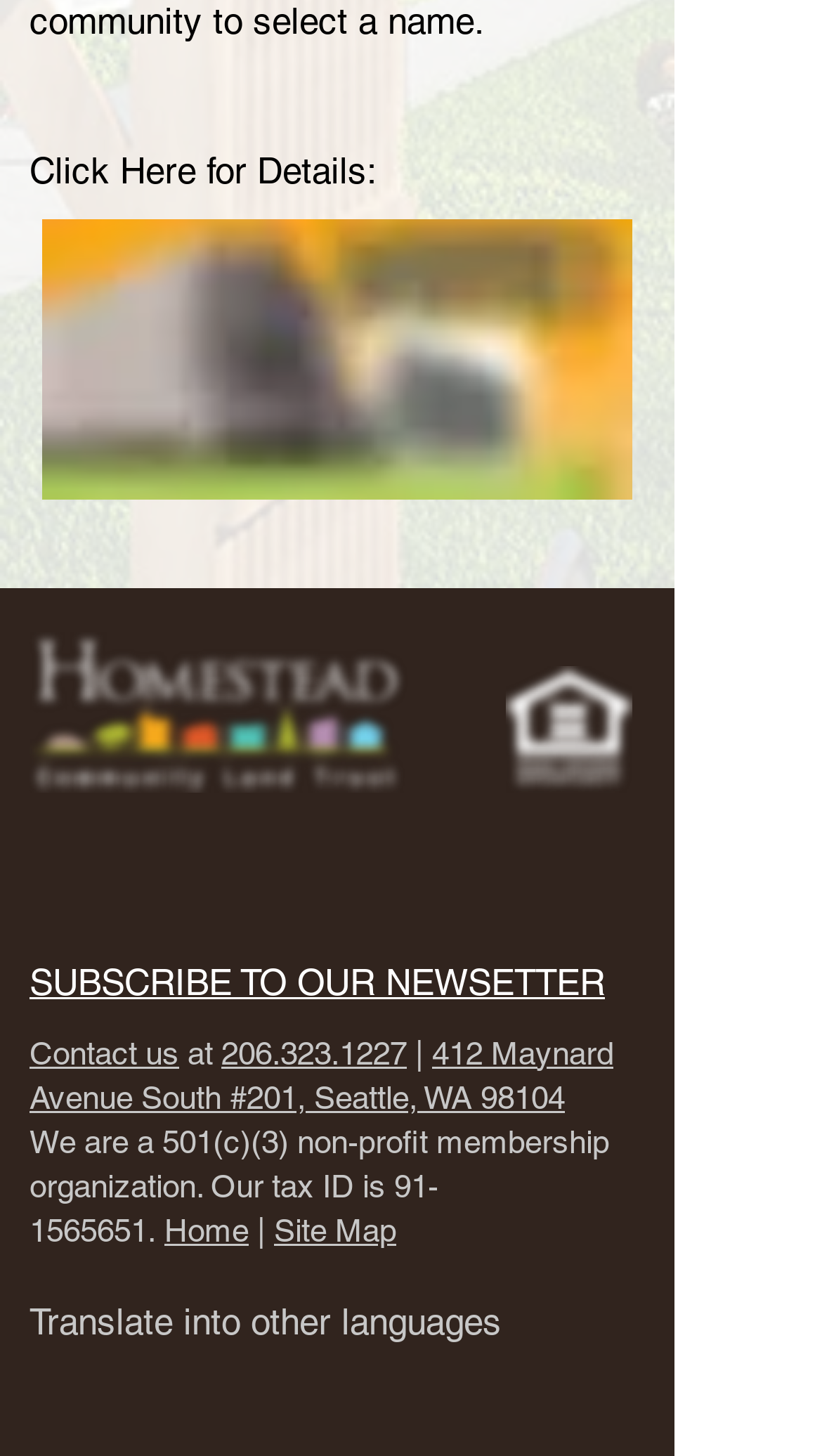Respond to the question below with a single word or phrase:
What is the phone number listed?

206.323.1227